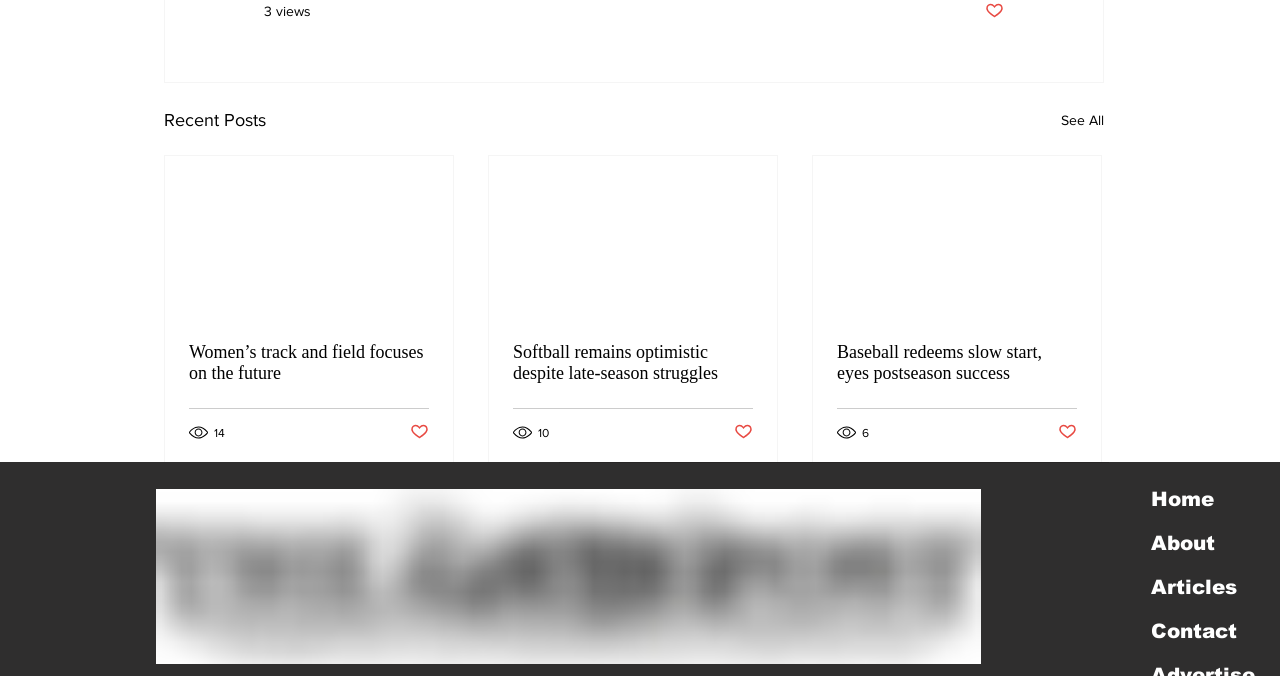Identify the bounding box of the UI element described as follows: "Privacy Policy". Provide the coordinates as four float numbers in the range of 0 to 1 [left, top, right, bottom].

None